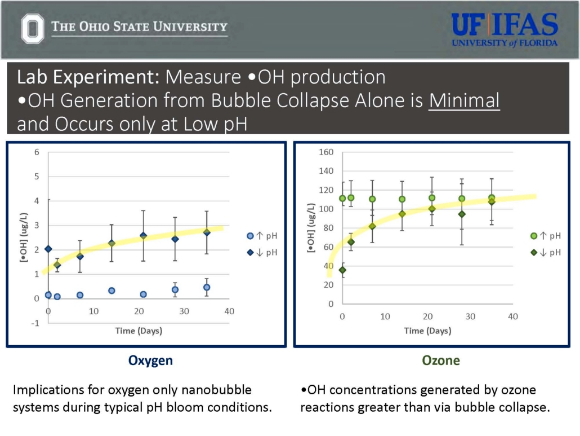Give a thorough caption of the image, focusing on all visible elements.

The image presents a laboratory experiment from The Ohio State University and the University of Florida Institute of Food and Agricultural Sciences (UF IFAS) focused on measuring hydroxyl (•OH) production. 

On the left side, a graph labeled "Oxygen" illustrates the relationship between time (in days) and hydroxyl concentration (in µg/L) at different pH levels, with blue circles indicating higher pH and an upward trend observed with lower pH over time. The accompanying text notes the implications for oxygen-only nanobubble systems during typical pH bloom conditions.

To the right, a second graph titled "Ozone" shows similar data but with a different context. This graph indicates that •OH concentrations generated from ozone reactions are significantly higher than those produced via bubble collapse, highlighting the efficiency of ozone in hydroxyl generation. 

The overall layout emphasizes the comparative analysis of hydroxyl production mechanisms and their relevance to environmental conditions, supported by detailed graphical data.